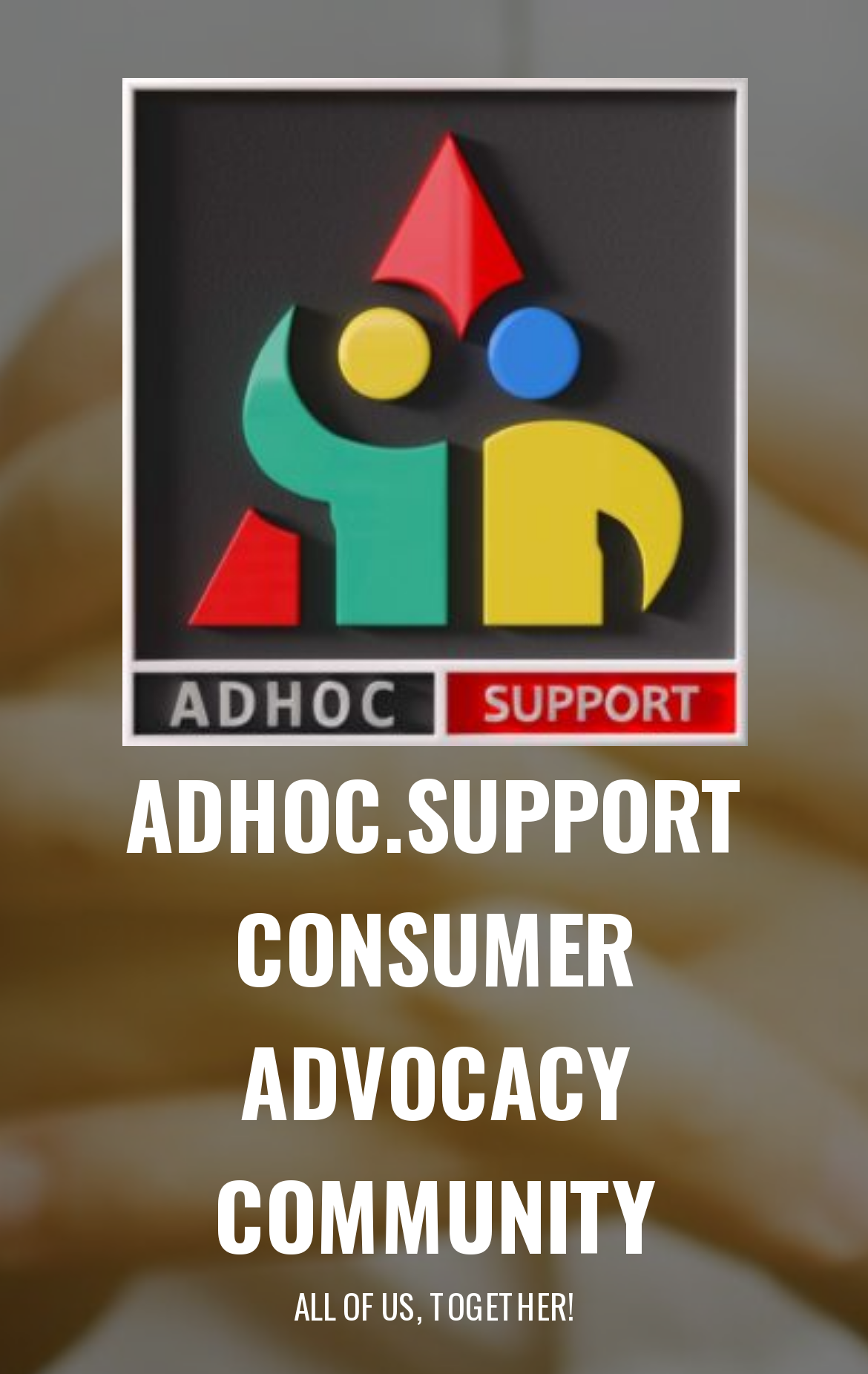Please determine the primary heading and provide its text.

How to submit a complaint with Adhoc.Support